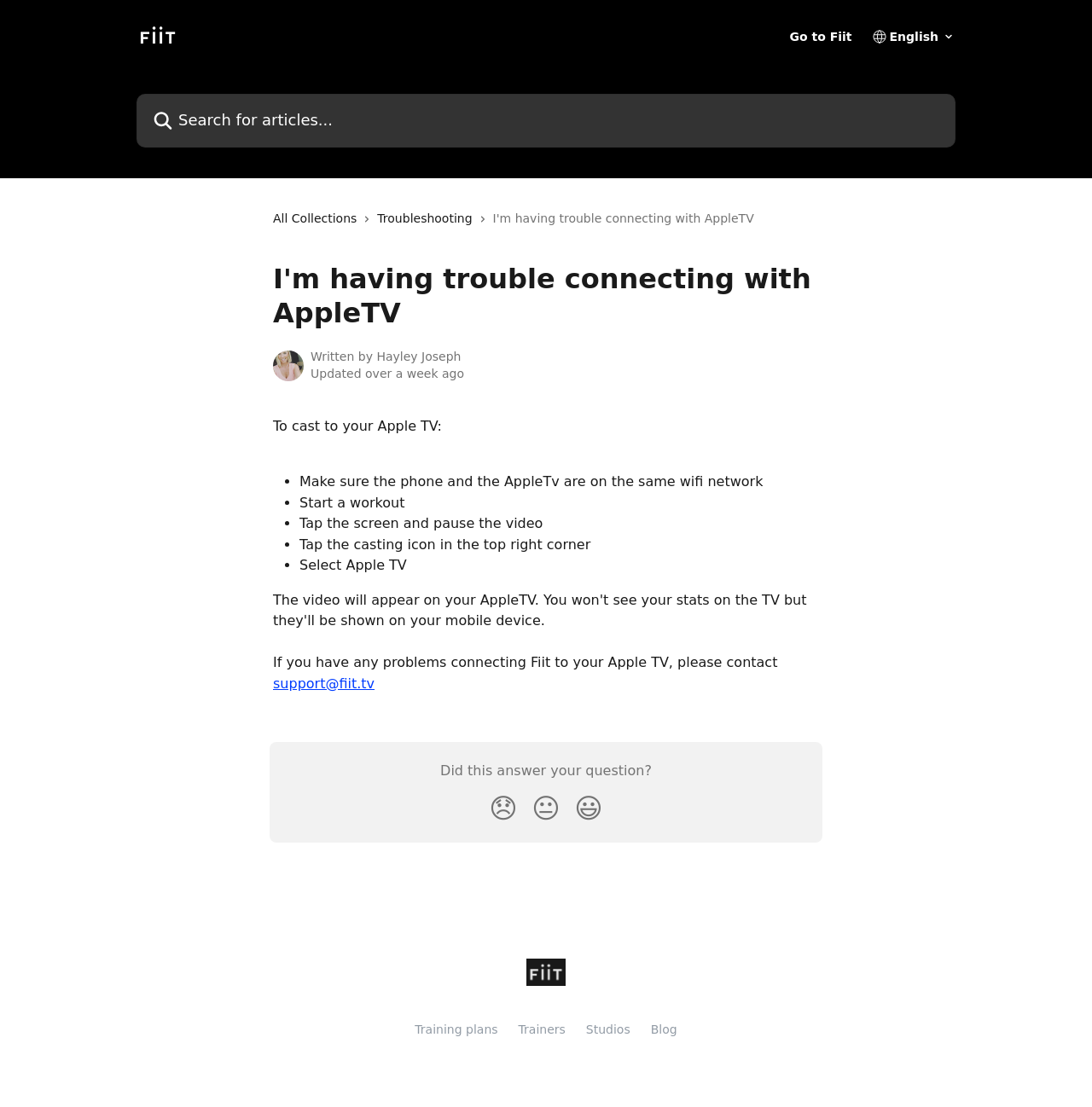Please locate the bounding box coordinates of the element's region that needs to be clicked to follow the instruction: "React with a smiley". The bounding box coordinates should be provided as four float numbers between 0 and 1, i.e., [left, top, right, bottom].

[0.52, 0.71, 0.559, 0.752]